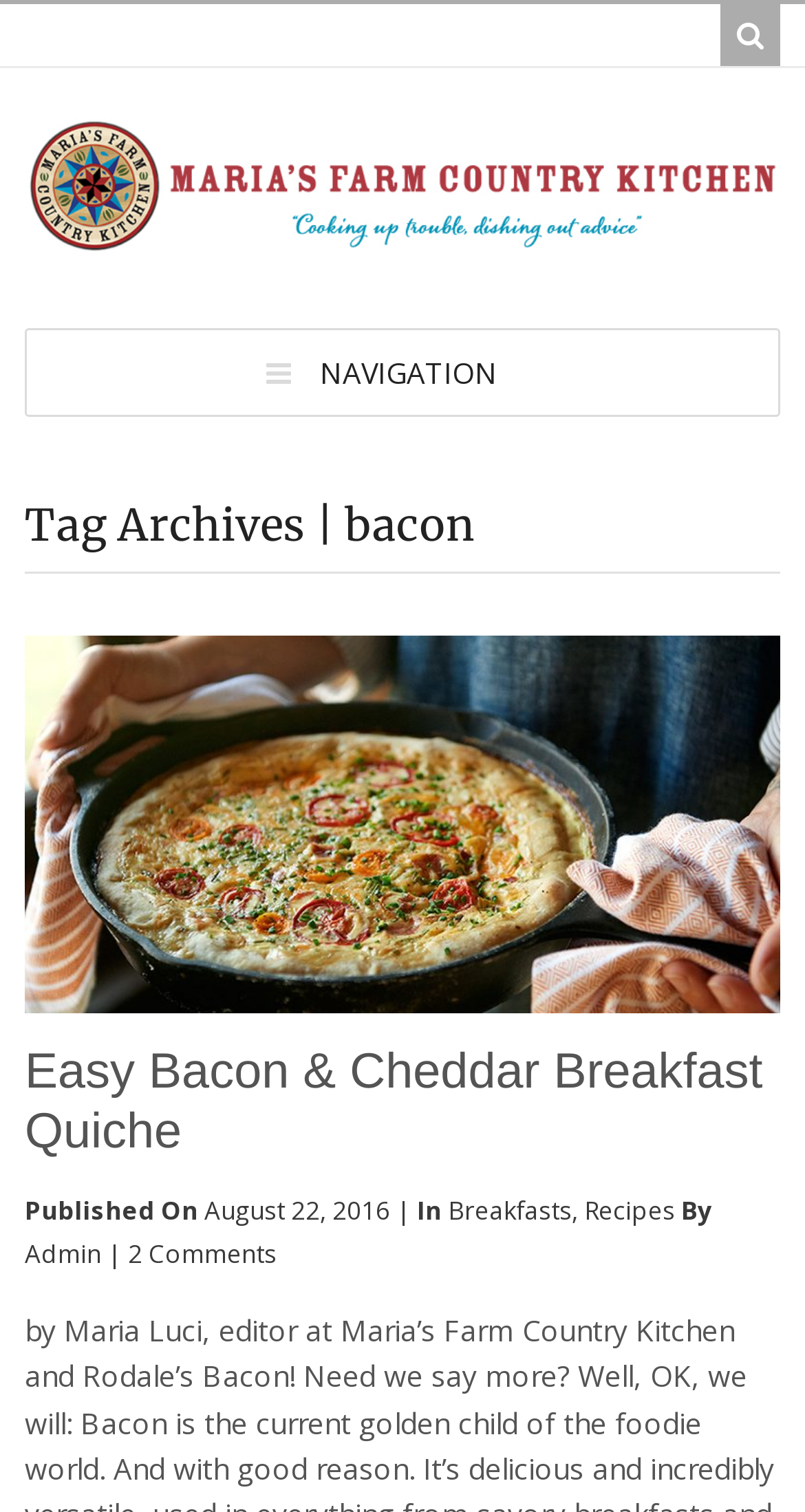Identify the bounding box coordinates of the area you need to click to perform the following instruction: "Go to Home page".

None